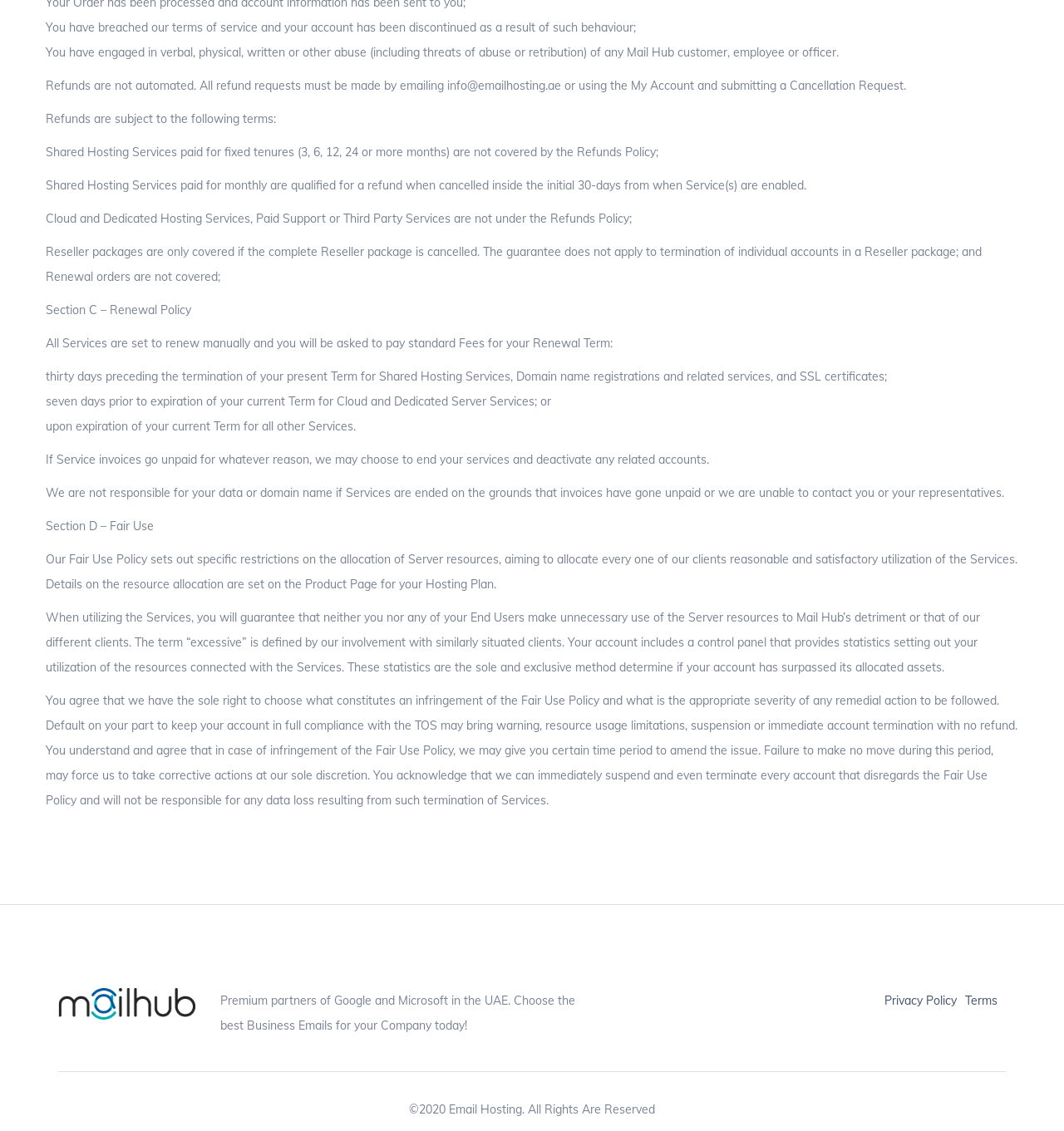Determine the bounding box coordinates for the HTML element described here: "Terms".

[0.907, 0.878, 0.938, 0.891]